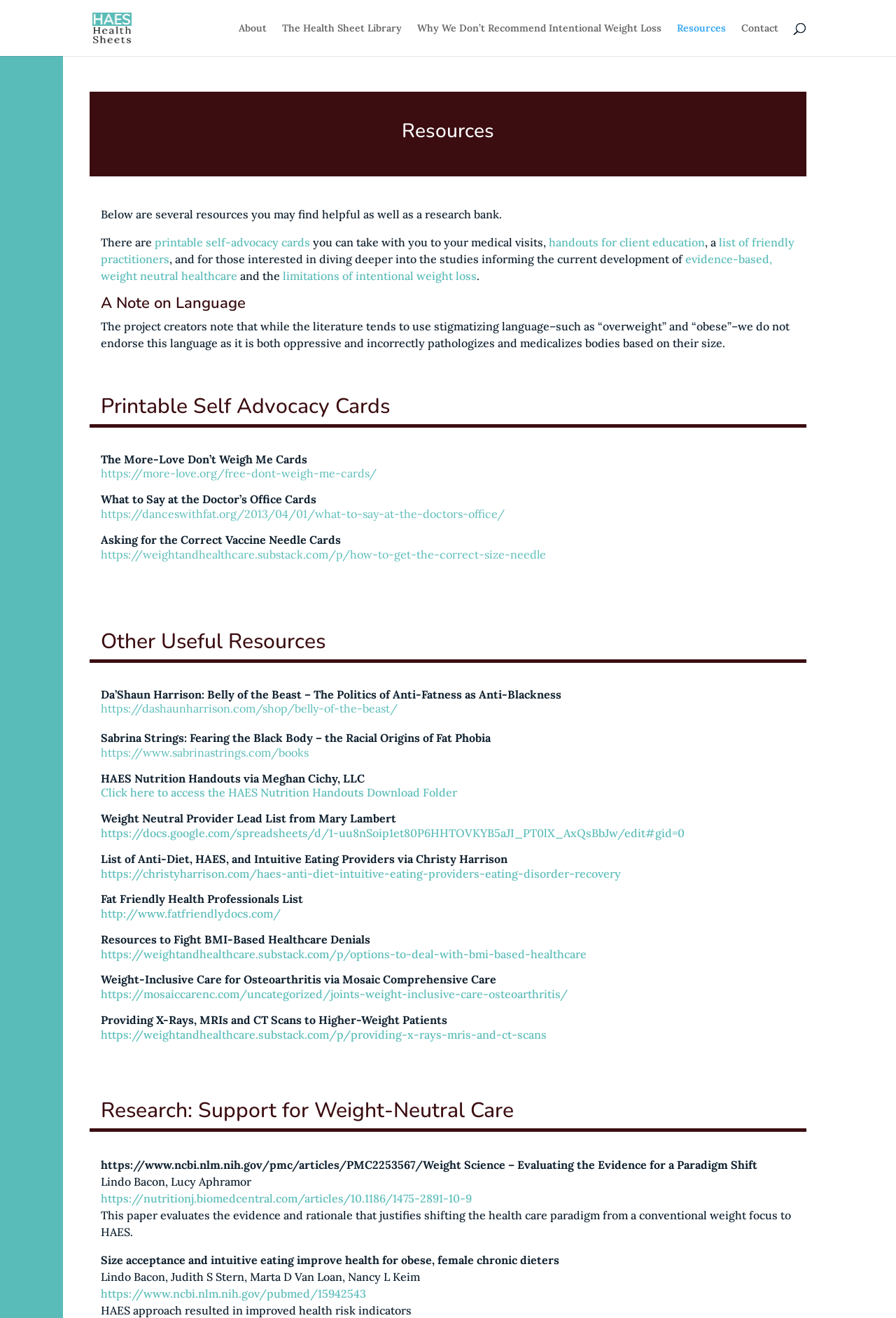Based on the element description printable self-advocacy cards, identify the bounding box coordinates for the UI element. The coordinates should be in the format (top-left x, top-left y, bottom-right x, bottom-right y) and within the 0 to 1 range.

[0.173, 0.178, 0.346, 0.189]